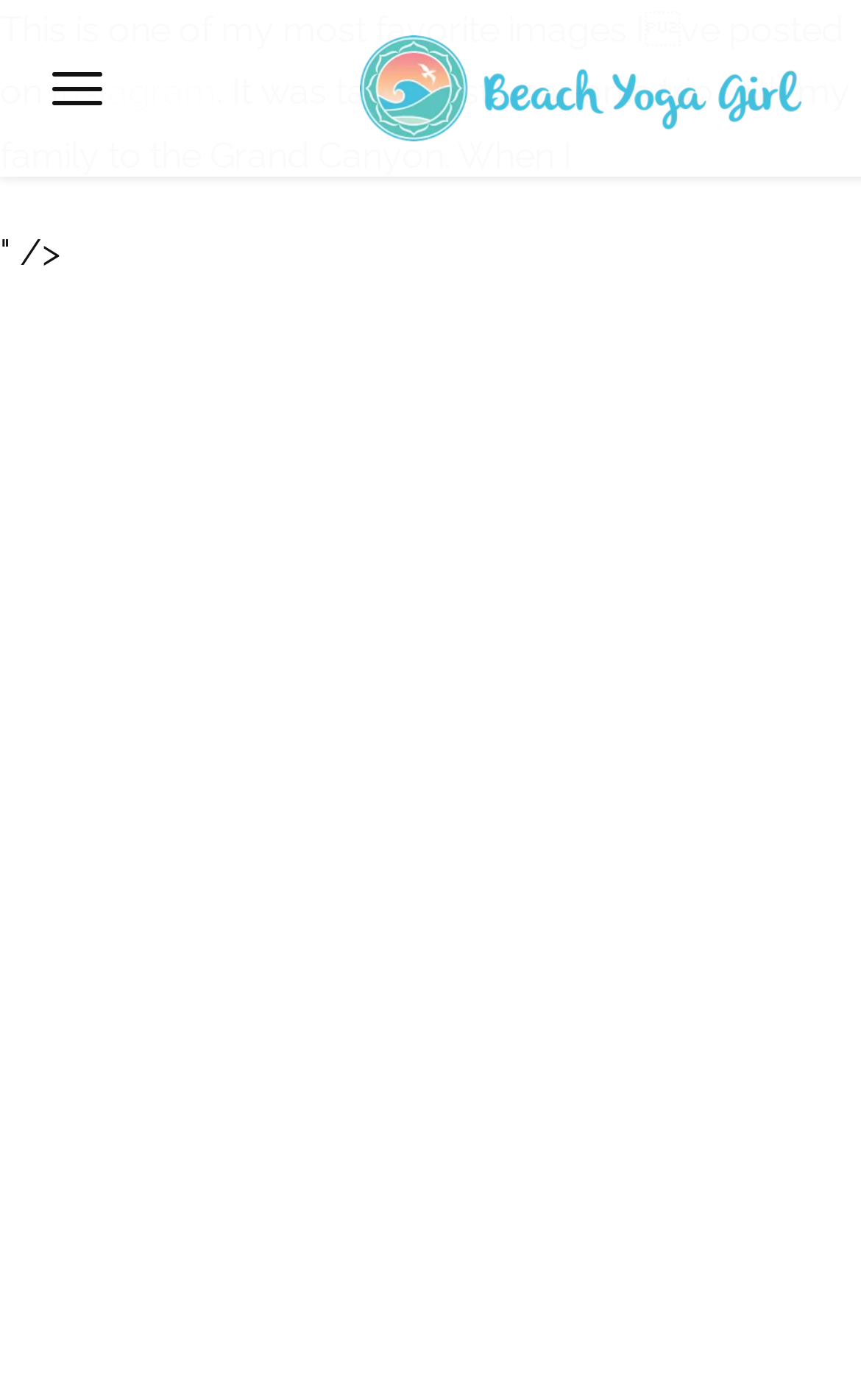What is the main title displayed on this webpage?

Handstands Can Change Your Life